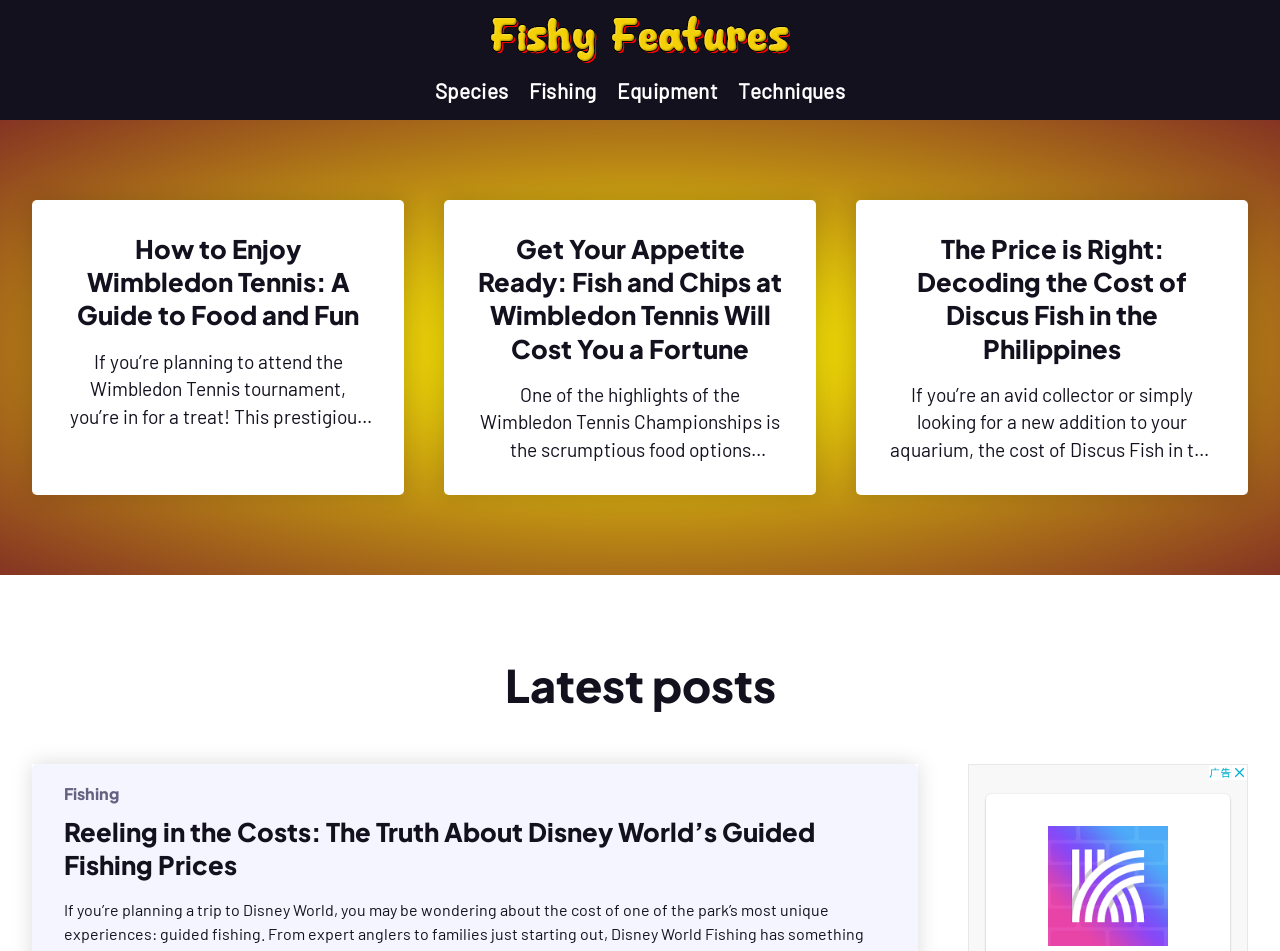Can you specify the bounding box coordinates for the region that should be clicked to fulfill this instruction: "Learn about Discus Fish in the Philippines".

[0.694, 0.244, 0.95, 0.384]